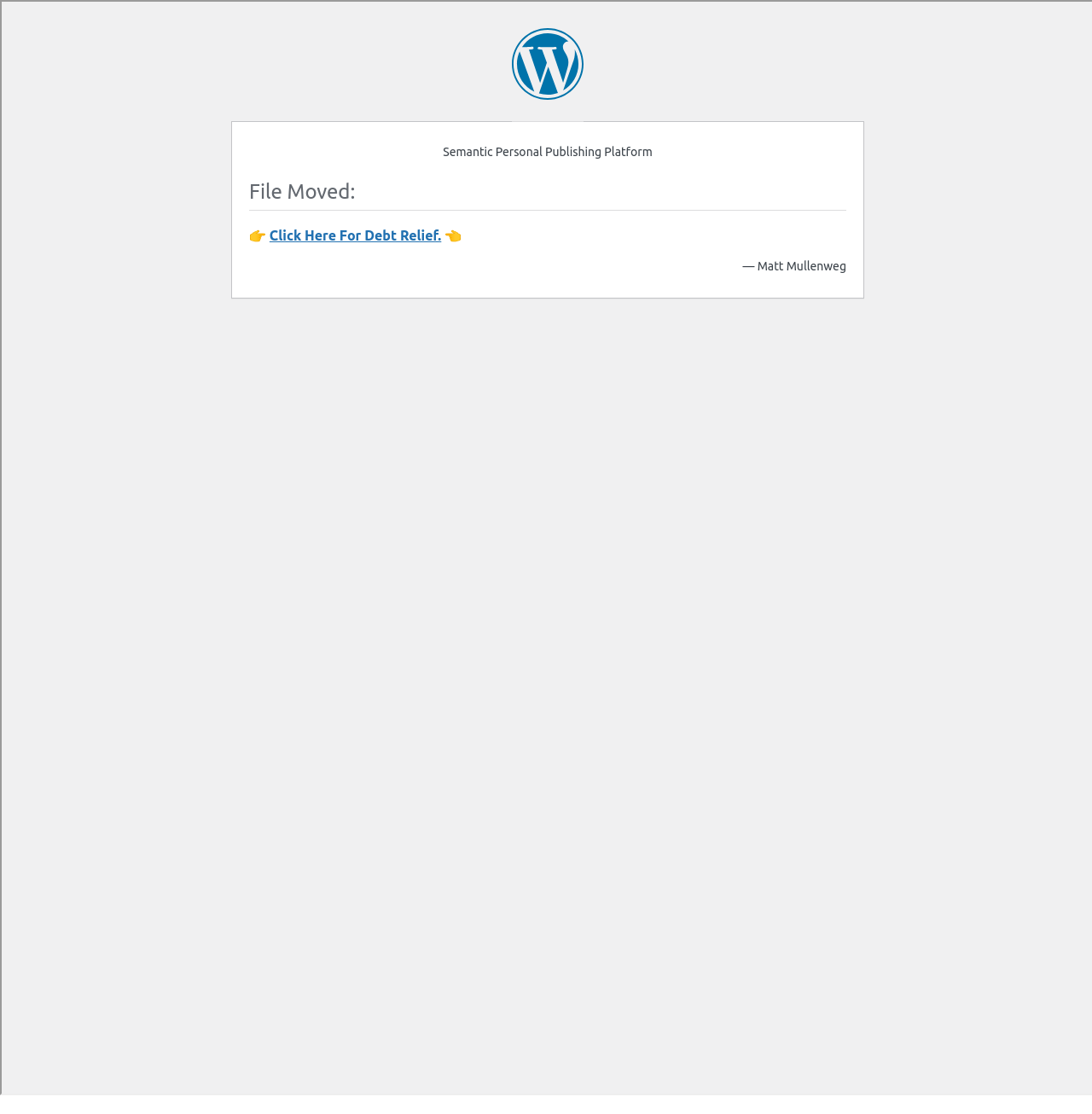Based on the description "credit", find the bounding box of the specified UI element.

[0.091, 0.313, 0.12, 0.326]